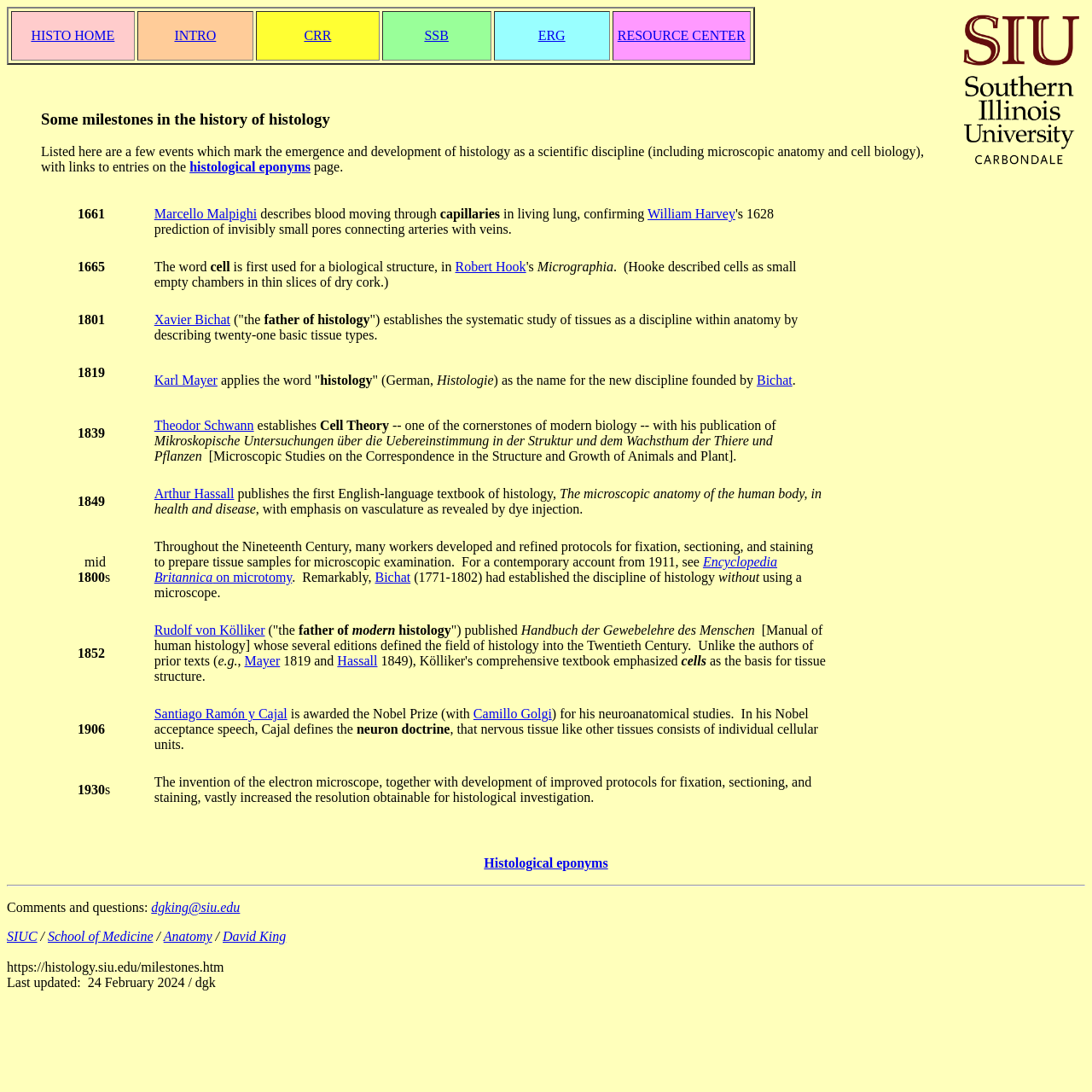Refer to the image and provide an in-depth answer to the question:
What is the name of the university?

The image at the top of the webpage has the text 'Southern Illinois University', which suggests that the webpage is related to this university.